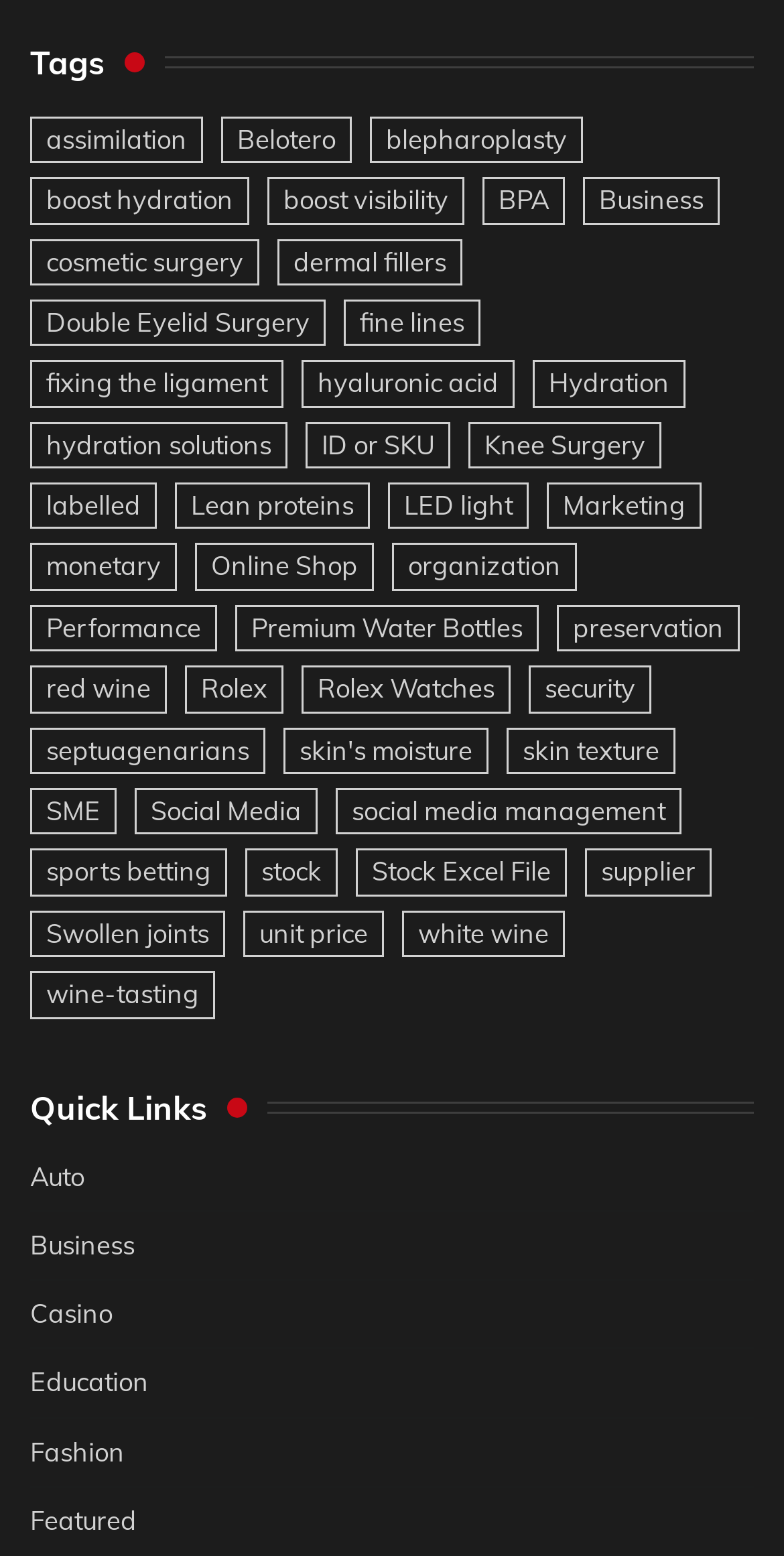Determine the bounding box coordinates of the target area to click to execute the following instruction: "click on 'assimilation'."

[0.038, 0.075, 0.259, 0.105]